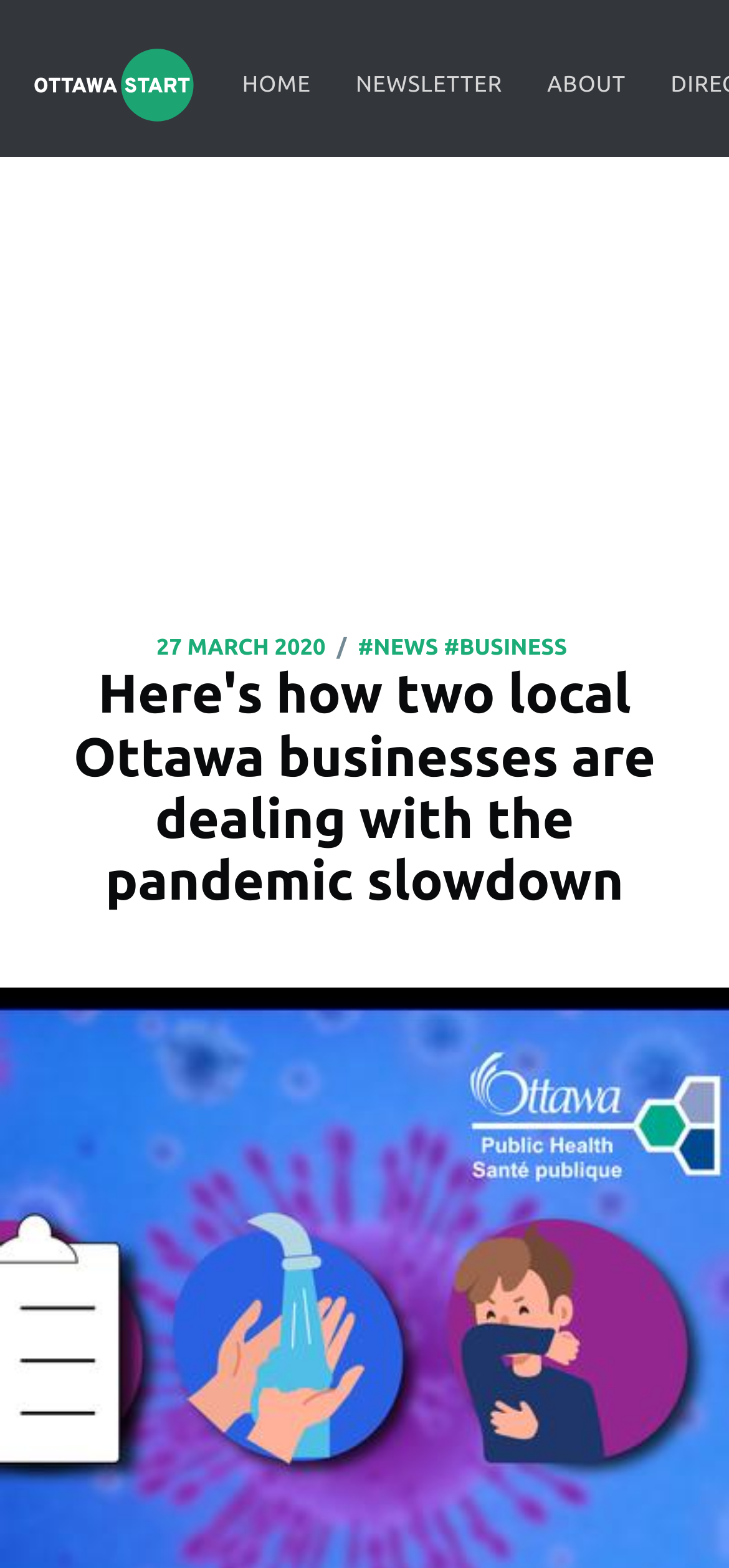Locate the headline of the webpage and generate its content.

Here's how two local Ottawa businesses are dealing with the pandemic slowdown